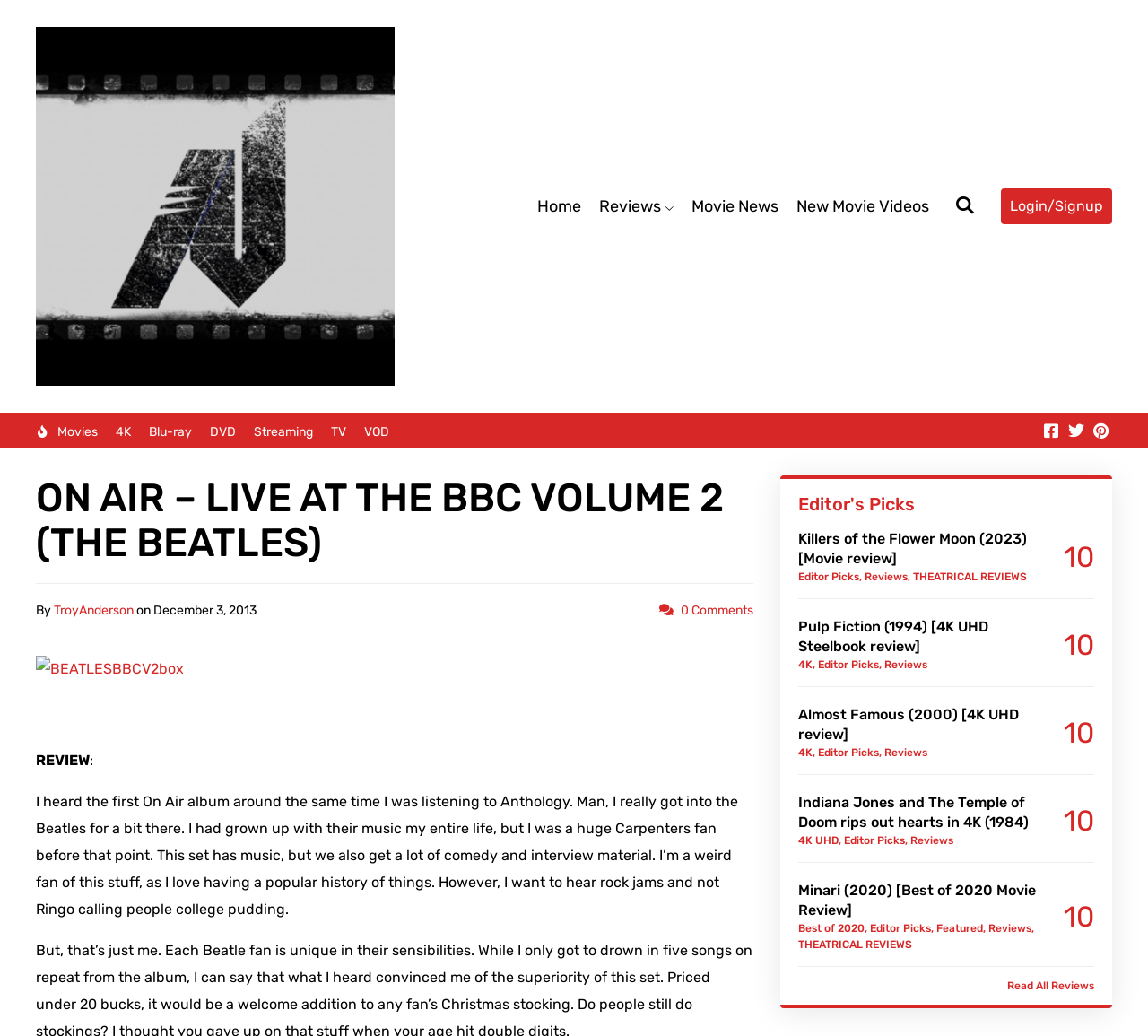Ascertain the bounding box coordinates for the UI element detailed here: "Read All Reviews". The coordinates should be provided as [left, top, right, bottom] with each value being a float between 0 and 1.

[0.877, 0.945, 0.953, 0.958]